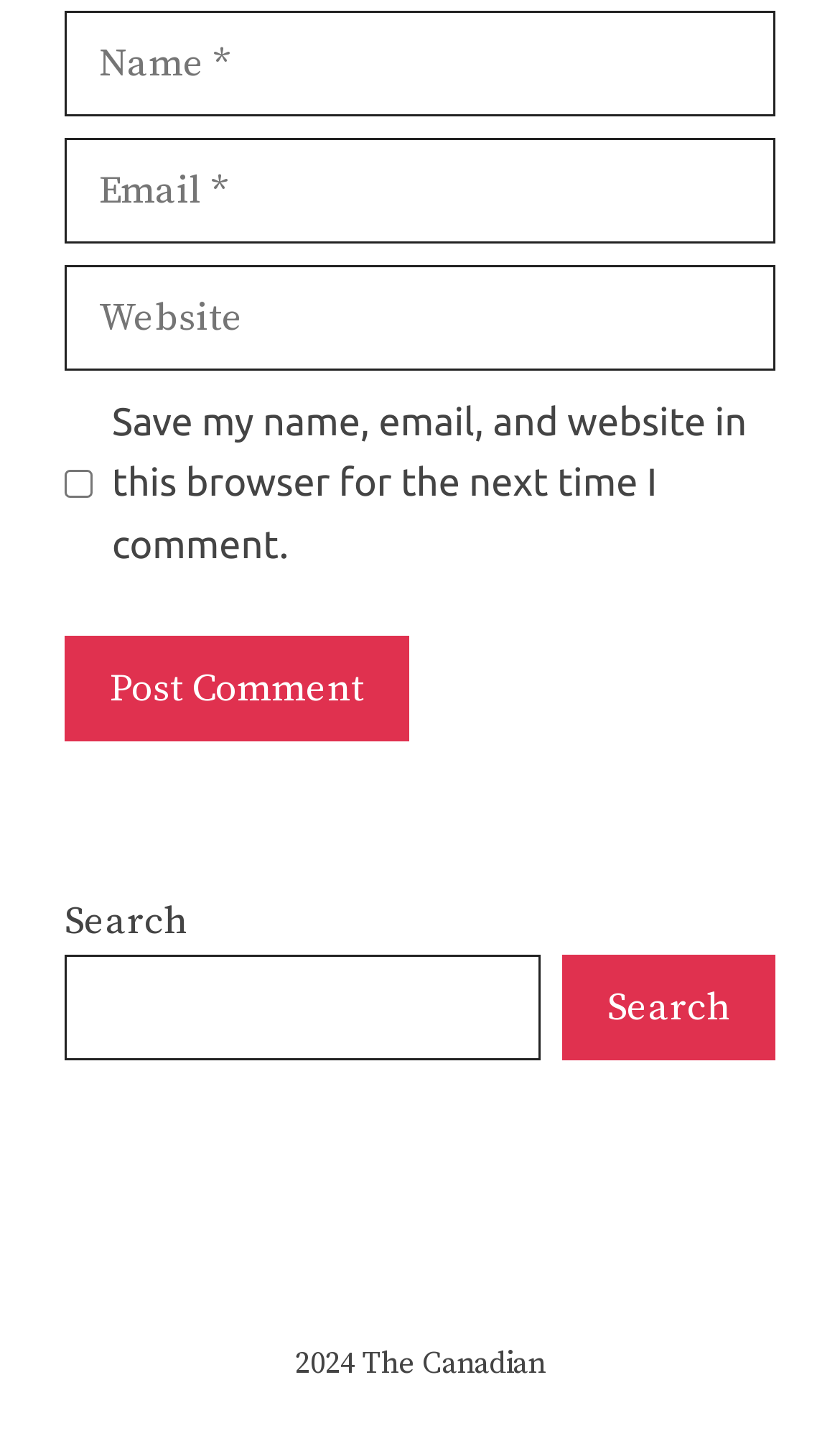Give a one-word or short phrase answer to this question: 
What is the purpose of the checkbox?

Save comment info